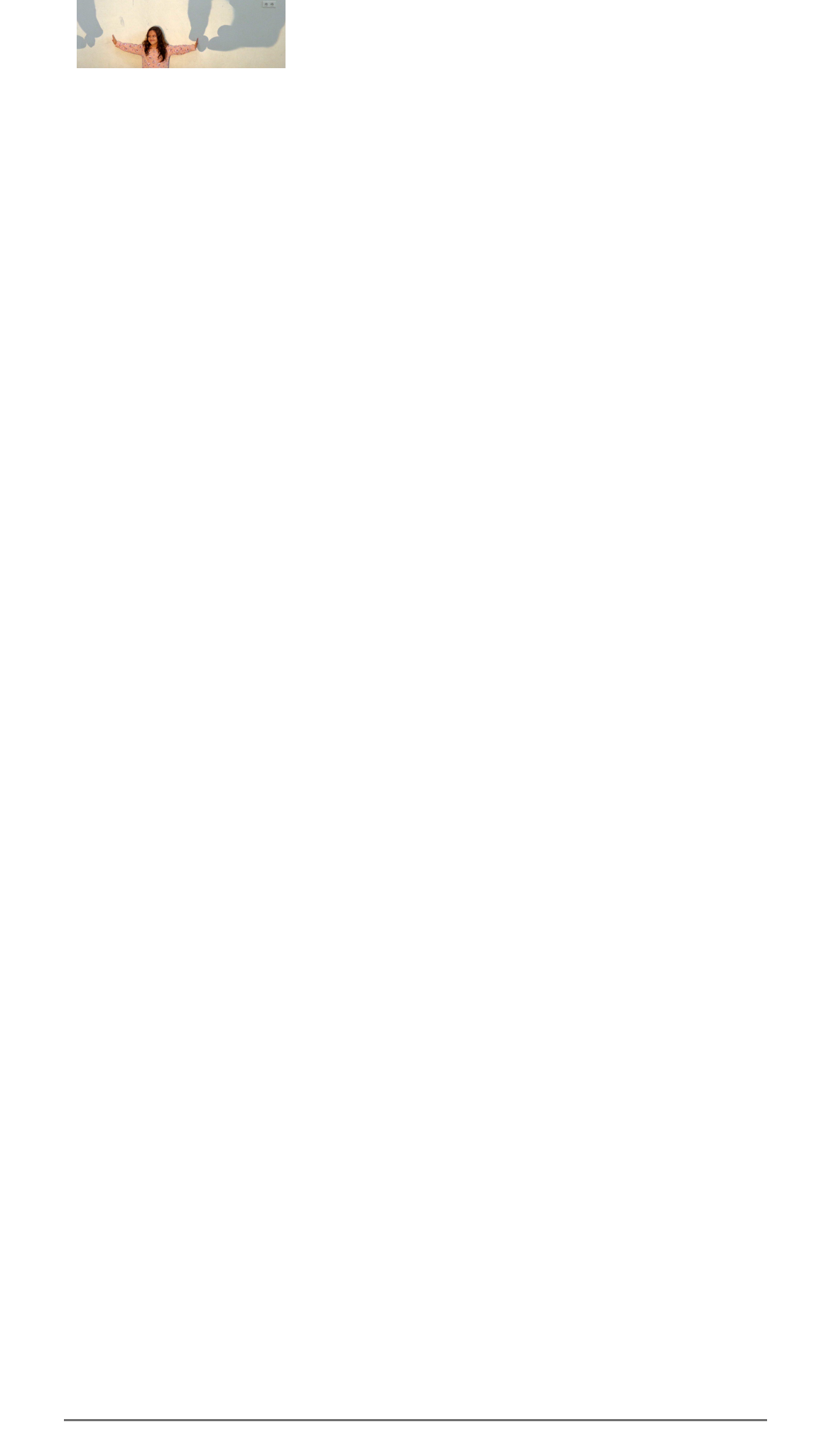Using the elements shown in the image, answer the question comprehensively: What is the bounding box coordinate of the top-left figure?

The answer can be found by looking at the bounding box coordinates of the first figure element. The coordinates are [0.077, 0.056, 0.359, 0.154], which specify the left, top, right, and bottom boundaries of the figure.